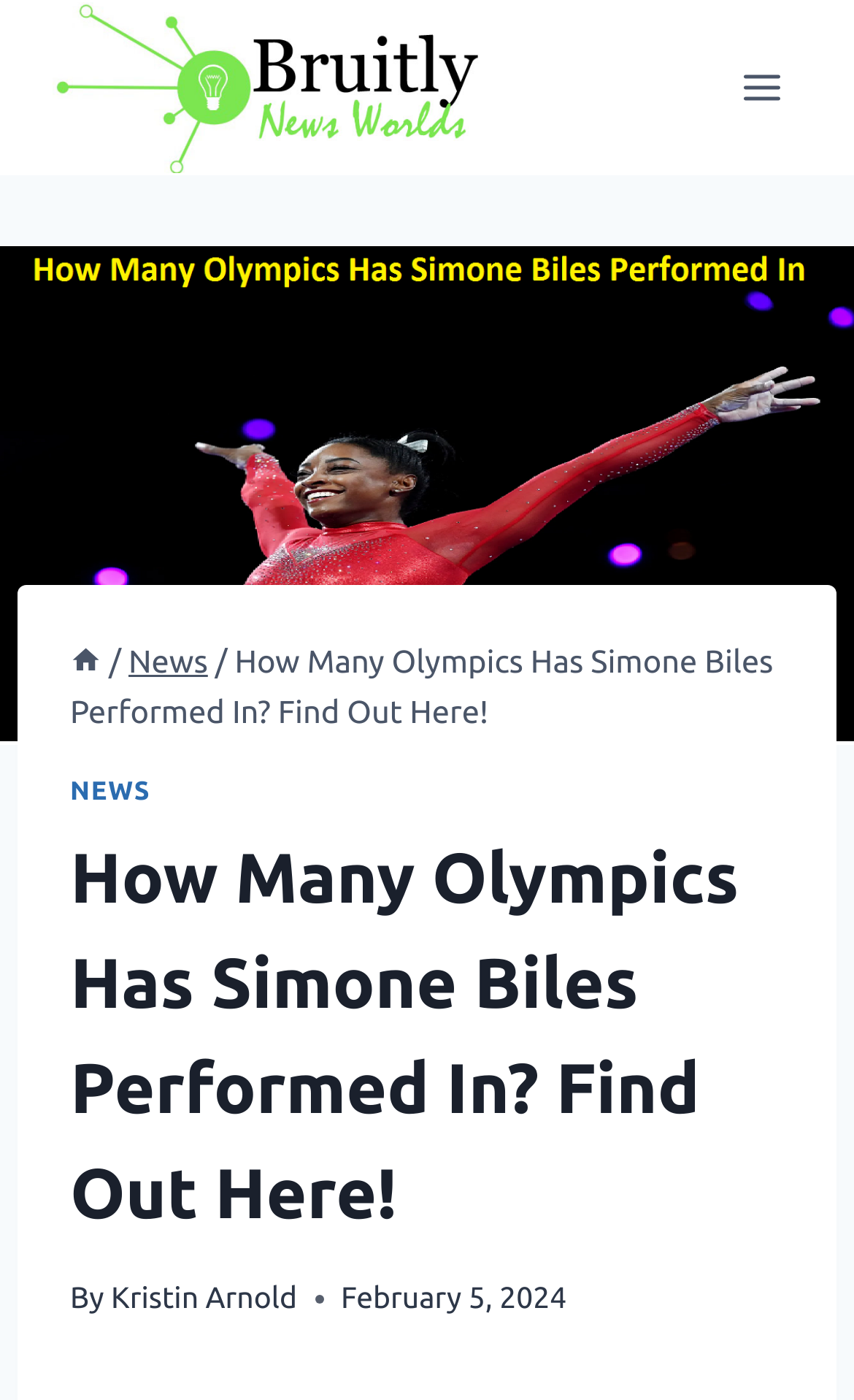Find the bounding box coordinates of the UI element according to this description: "Toggle Menu".

[0.844, 0.038, 0.938, 0.087]